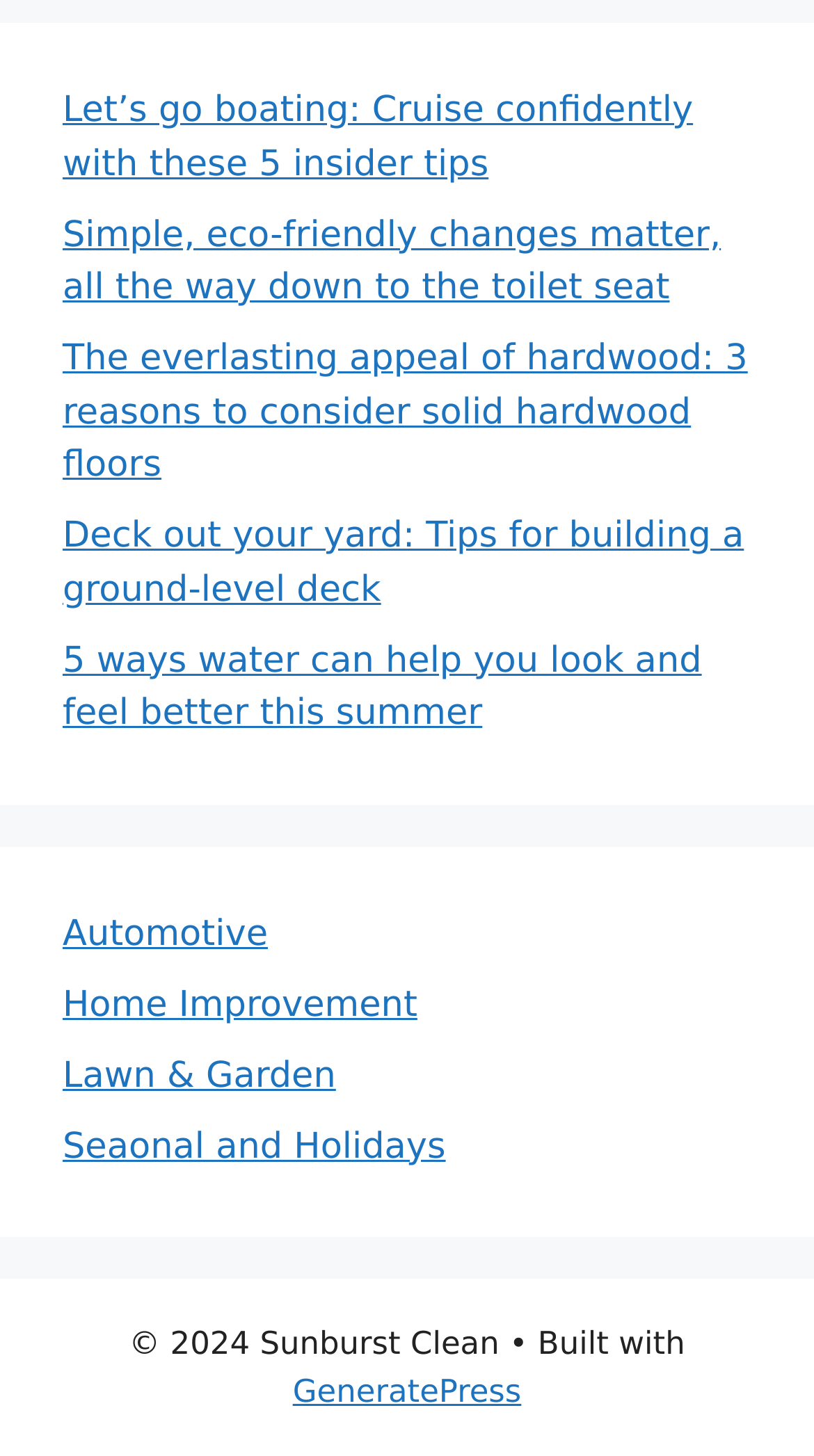Please specify the bounding box coordinates of the clickable region to carry out the following instruction: "Learn about the benefits of solid hardwood floors". The coordinates should be four float numbers between 0 and 1, in the format [left, top, right, bottom].

[0.077, 0.232, 0.919, 0.334]